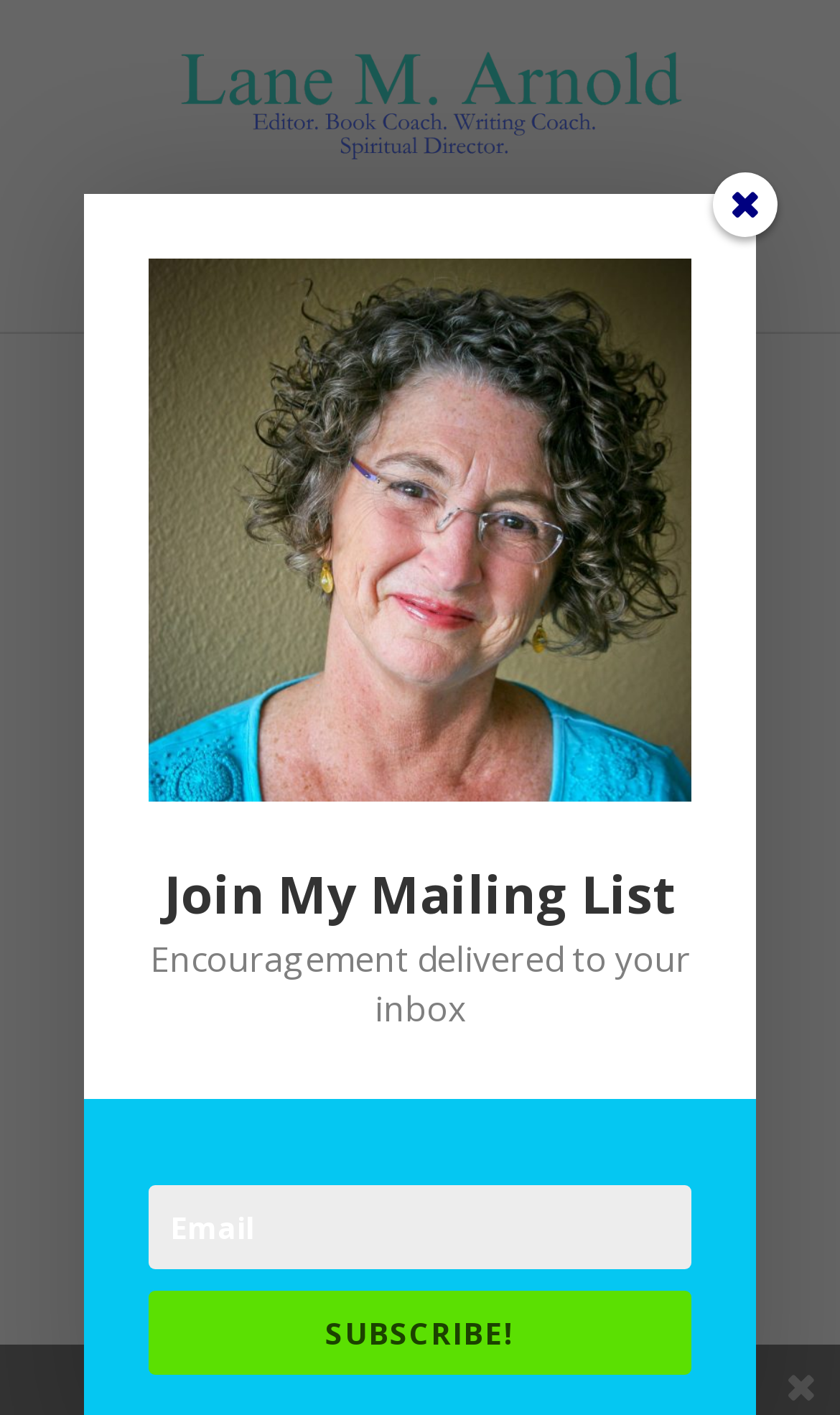Using the element description provided, determine the bounding box coordinates in the format (top-left x, top-left y, bottom-right x, bottom-right y). Ensure that all values are floating point numbers between 0 and 1. Element description: alt="Lane M. Arnold"

[0.205, 0.062, 0.821, 0.089]